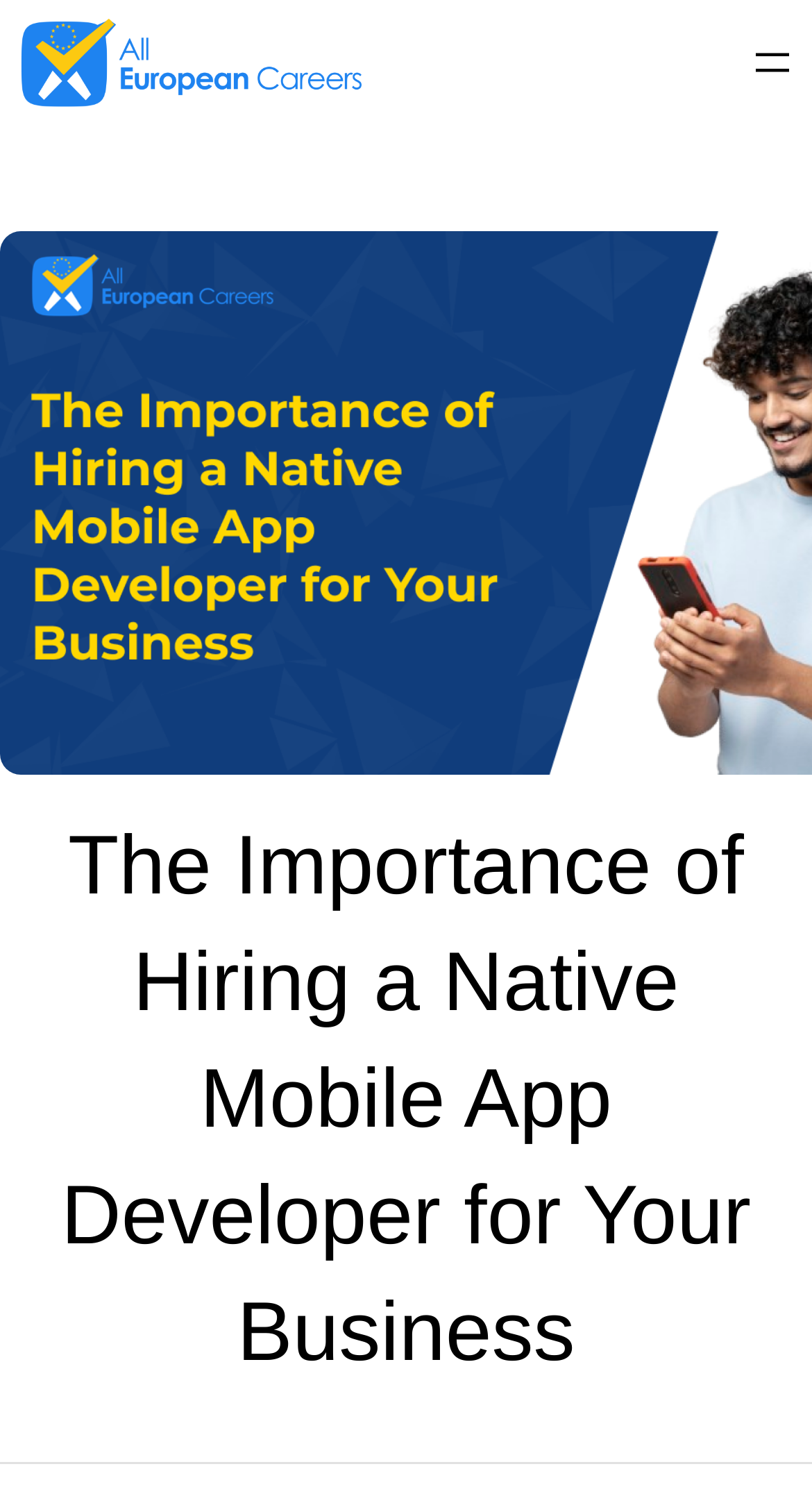Provide the bounding box coordinates, formatted as (top-left x, top-left y, bottom-right x, bottom-right y), with all values being floating point numbers between 0 and 1. Identify the bounding box of the UI element that matches the description: aria-label="Open menu"

[0.92, 0.026, 0.982, 0.059]